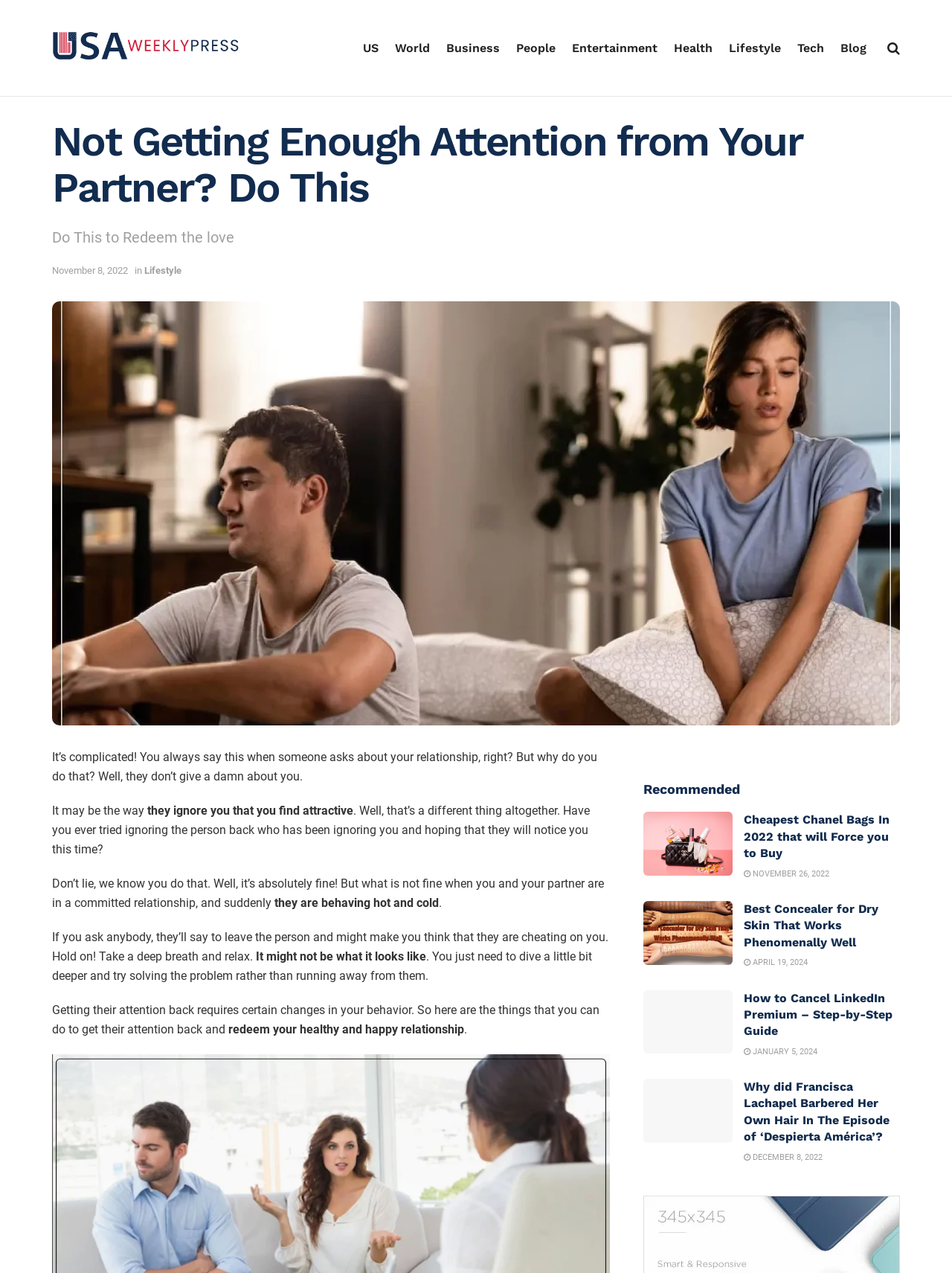What is the image above the article about?
Could you give a comprehensive explanation in response to this question?

The image above the article is a picture of a sad couple, which is likely used to illustrate the emotional state of a person who is not getting enough attention from their partner.